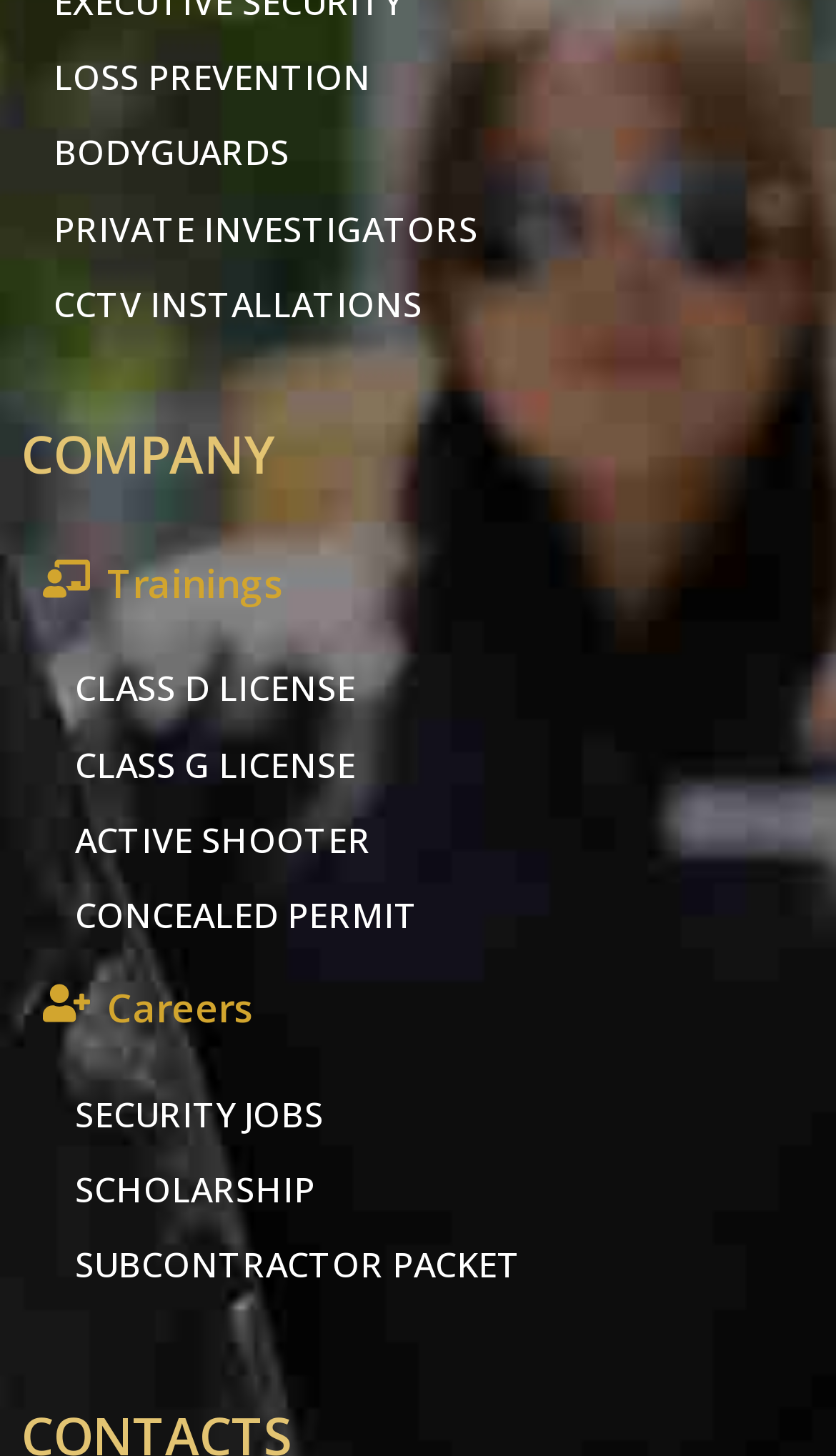Pinpoint the bounding box coordinates for the area that should be clicked to perform the following instruction: "Explore CAREERS".

[0.128, 0.677, 0.949, 0.709]